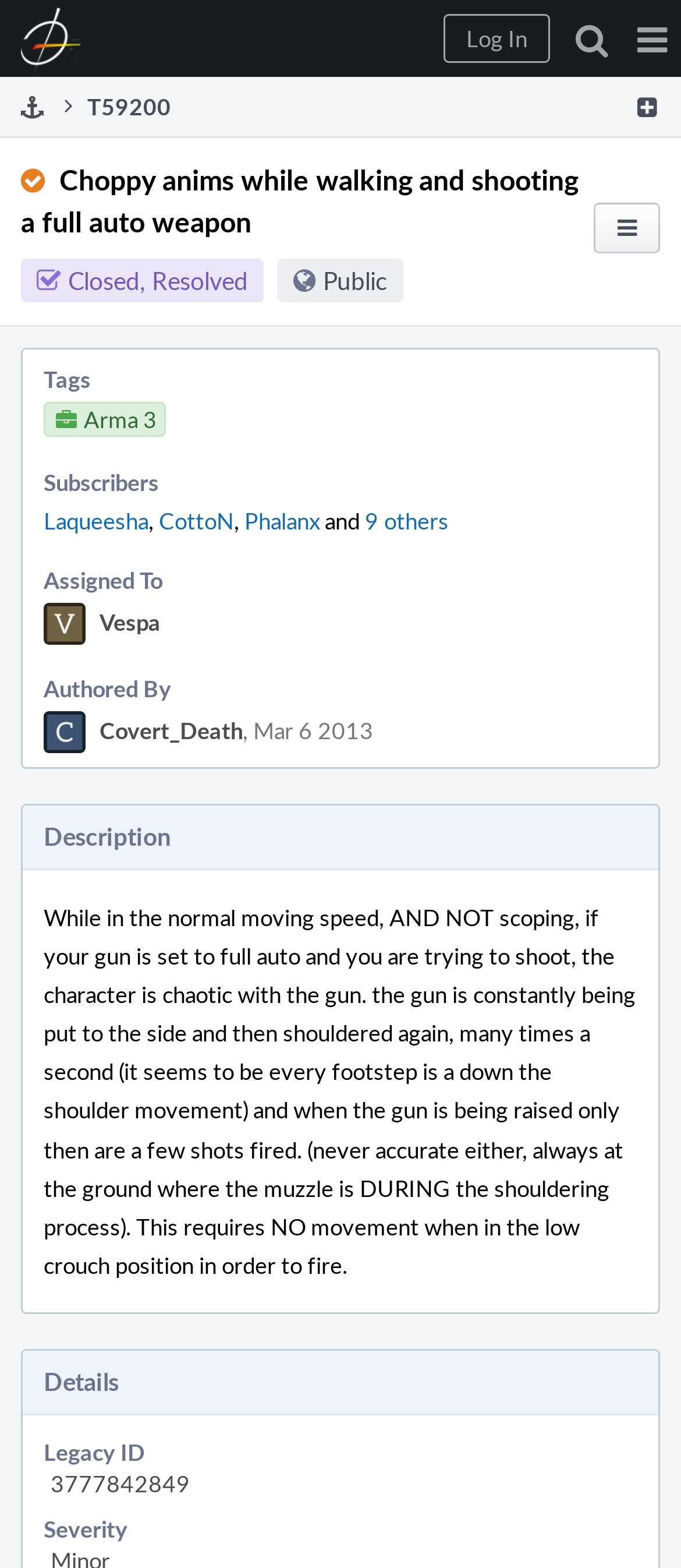Identify the main heading of the webpage and provide its text content.

Choppy anims while walking and shooting a full auto weapon
Closed, ResolvedPublic
	